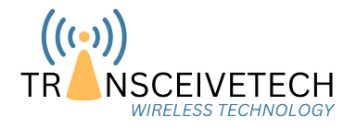Based on what you see in the screenshot, provide a thorough answer to this question: What is the focus of Transceivetech?

The logo of Transceivetech embodies the innovative spirit of the company and highlights its focus on advanced communication solutions, indicating that the company specializes in providing cutting-edge wireless technology solutions.